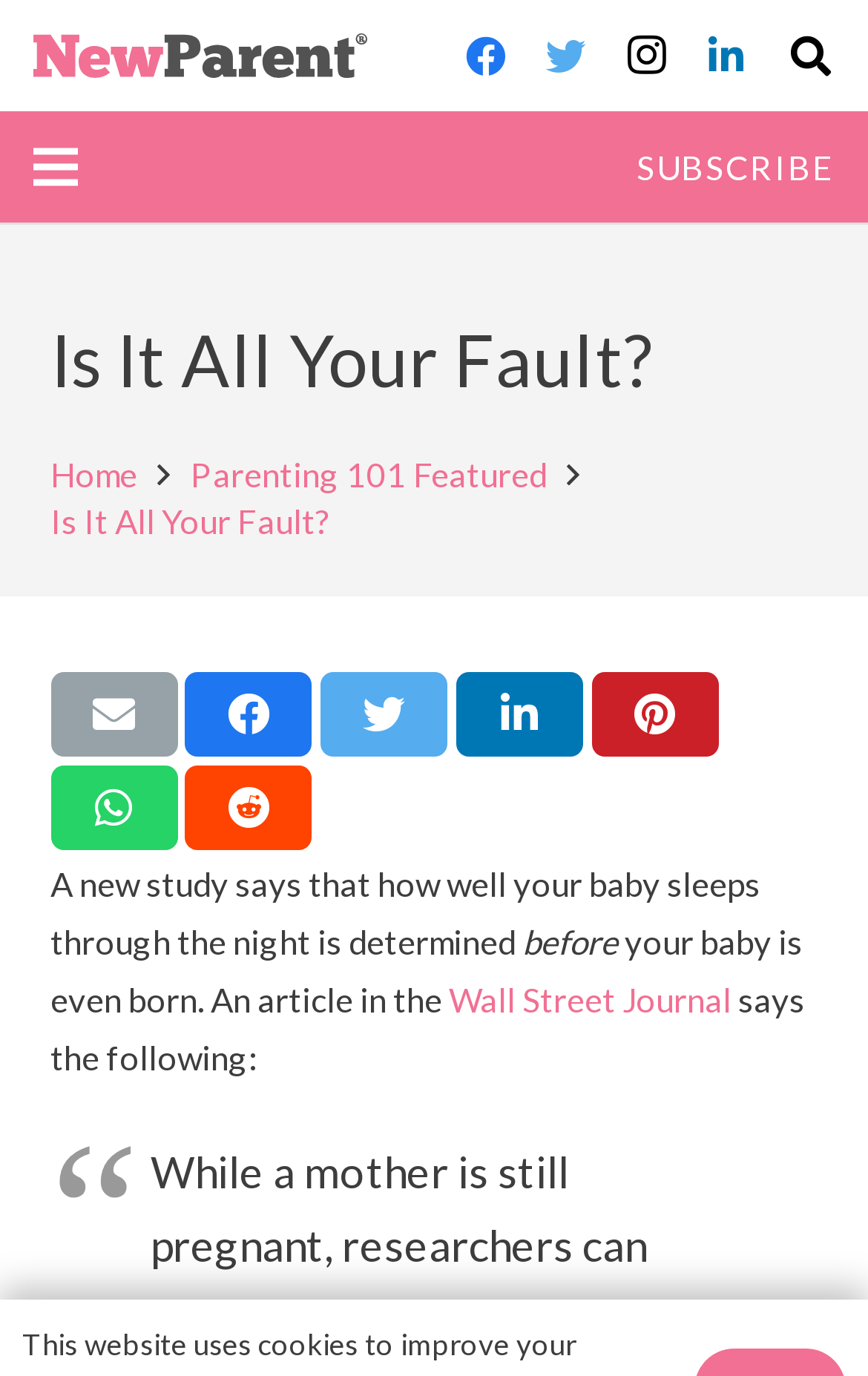Utilize the details in the image to thoroughly answer the following question: What is the name of the website?

The name of the website can be determined by looking at the logo image at the top left corner of the webpage, which is described as 'newparent logo site for new parents'.